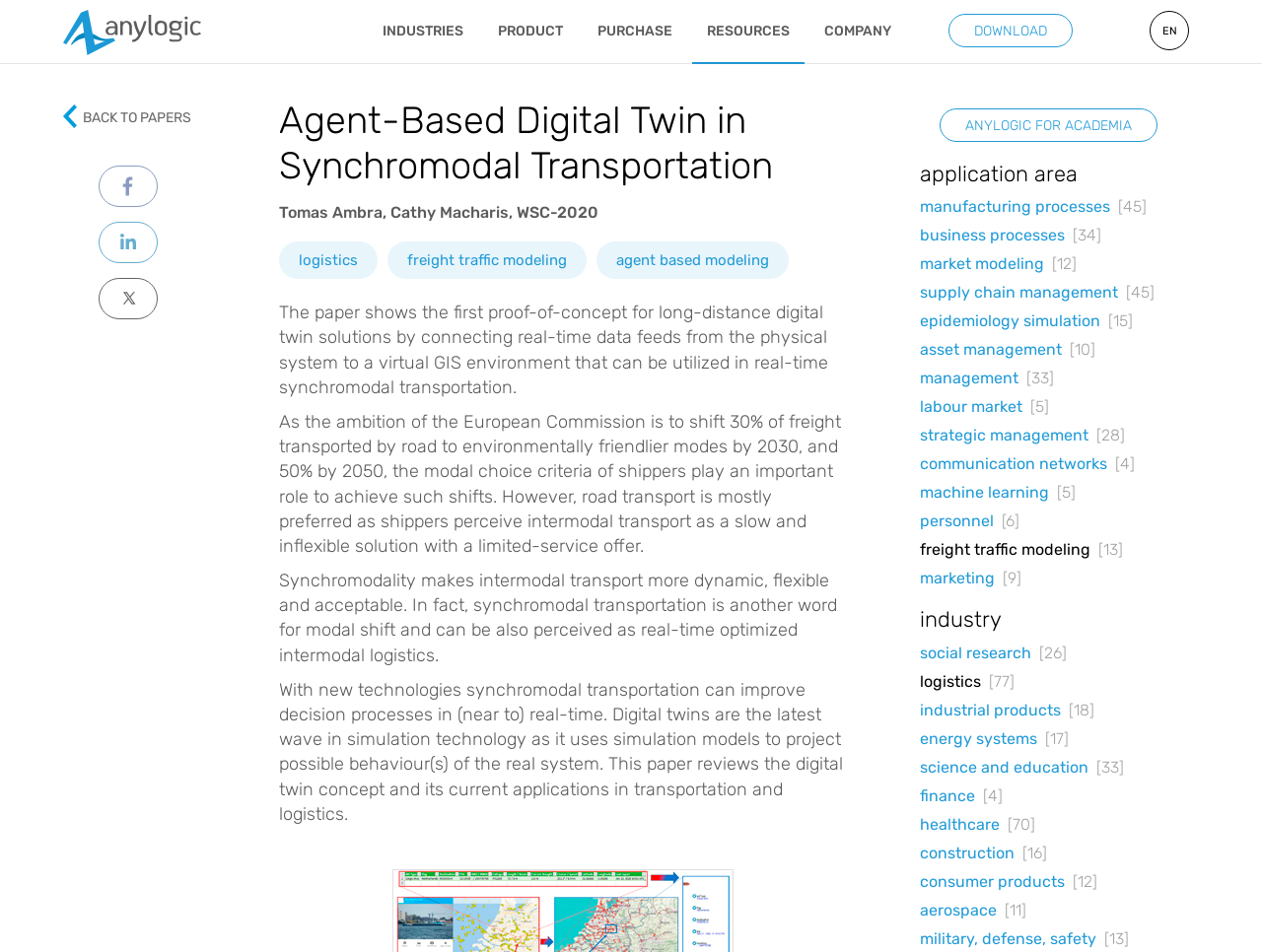Specify the bounding box coordinates of the element's region that should be clicked to achieve the following instruction: "Explore logistics". The bounding box coordinates consist of four float numbers between 0 and 1, in the format [left, top, right, bottom].

[0.237, 0.264, 0.283, 0.283]